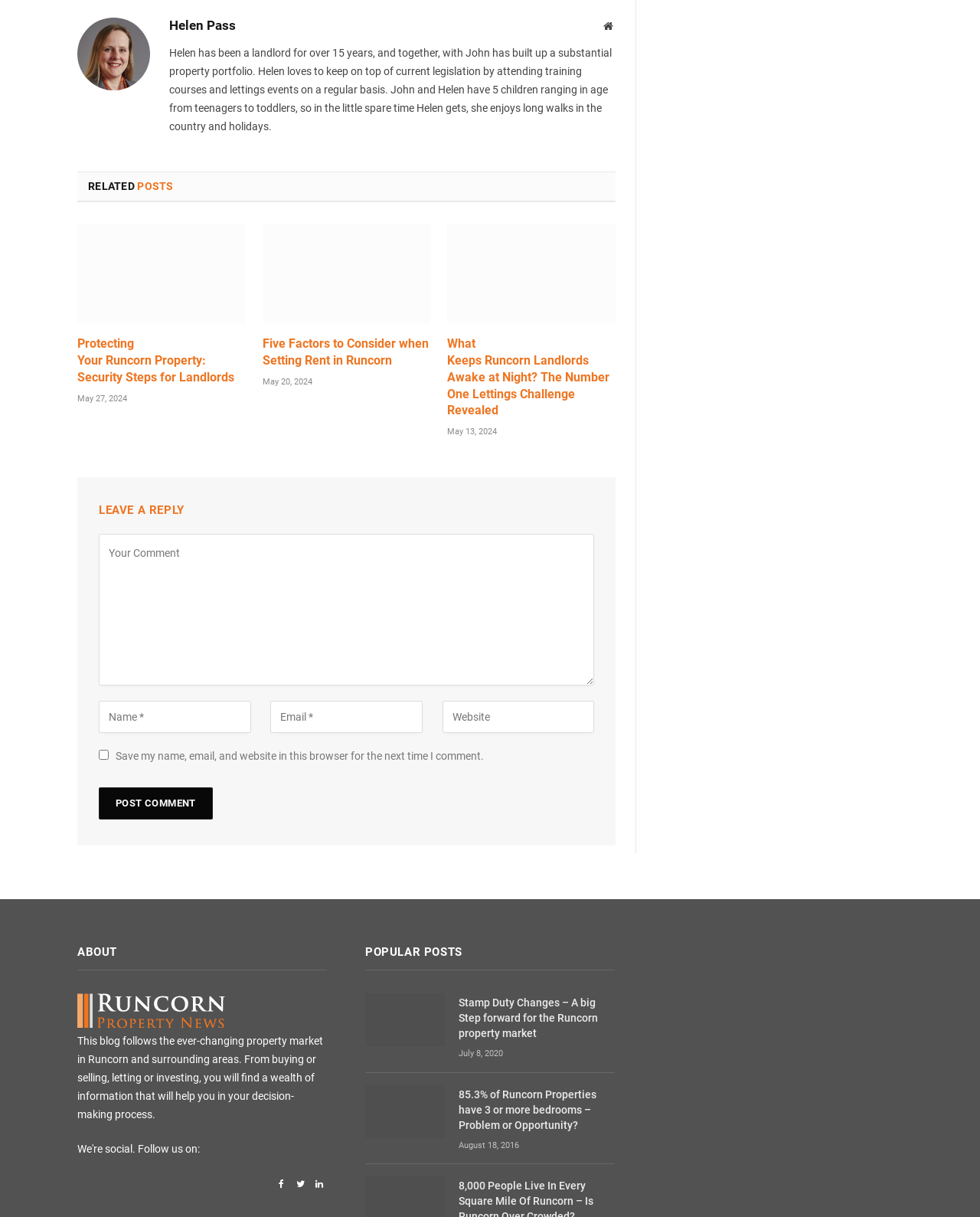What is the name of the landlord mentioned?
Answer with a single word or phrase, using the screenshot for reference.

Helen